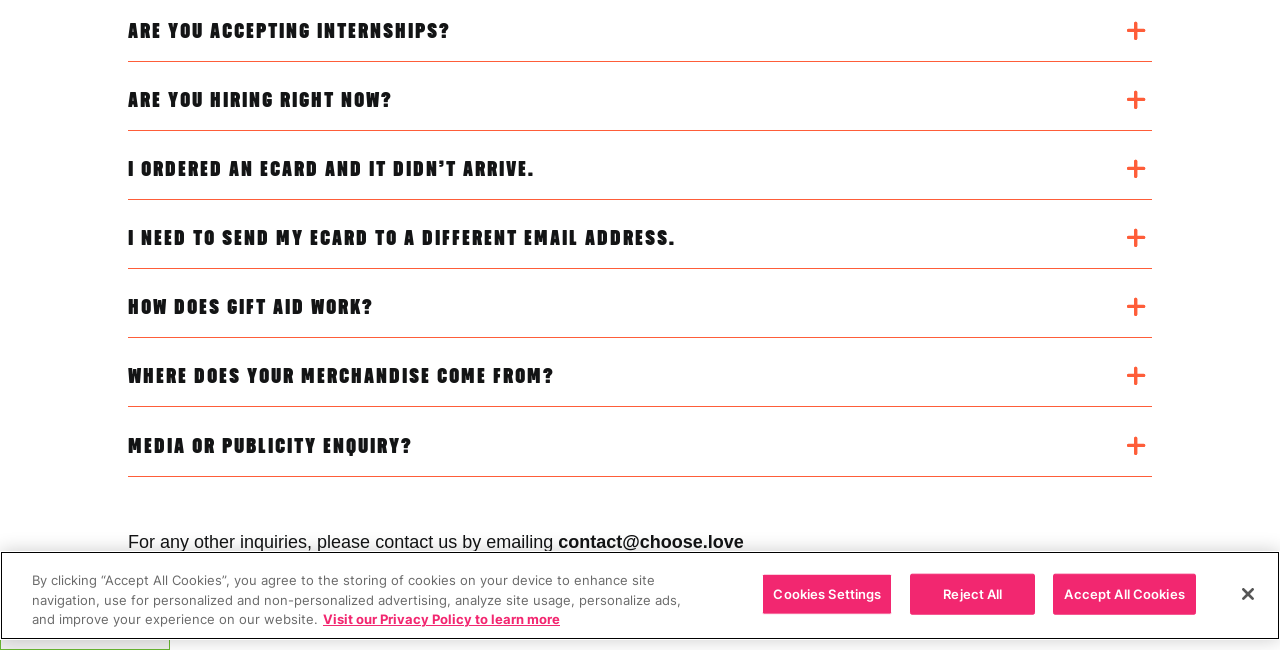Give the bounding box coordinates for this UI element: "Reject All". The coordinates should be four float numbers between 0 and 1, arranged as [left, top, right, bottom].

[0.711, 0.882, 0.809, 0.946]